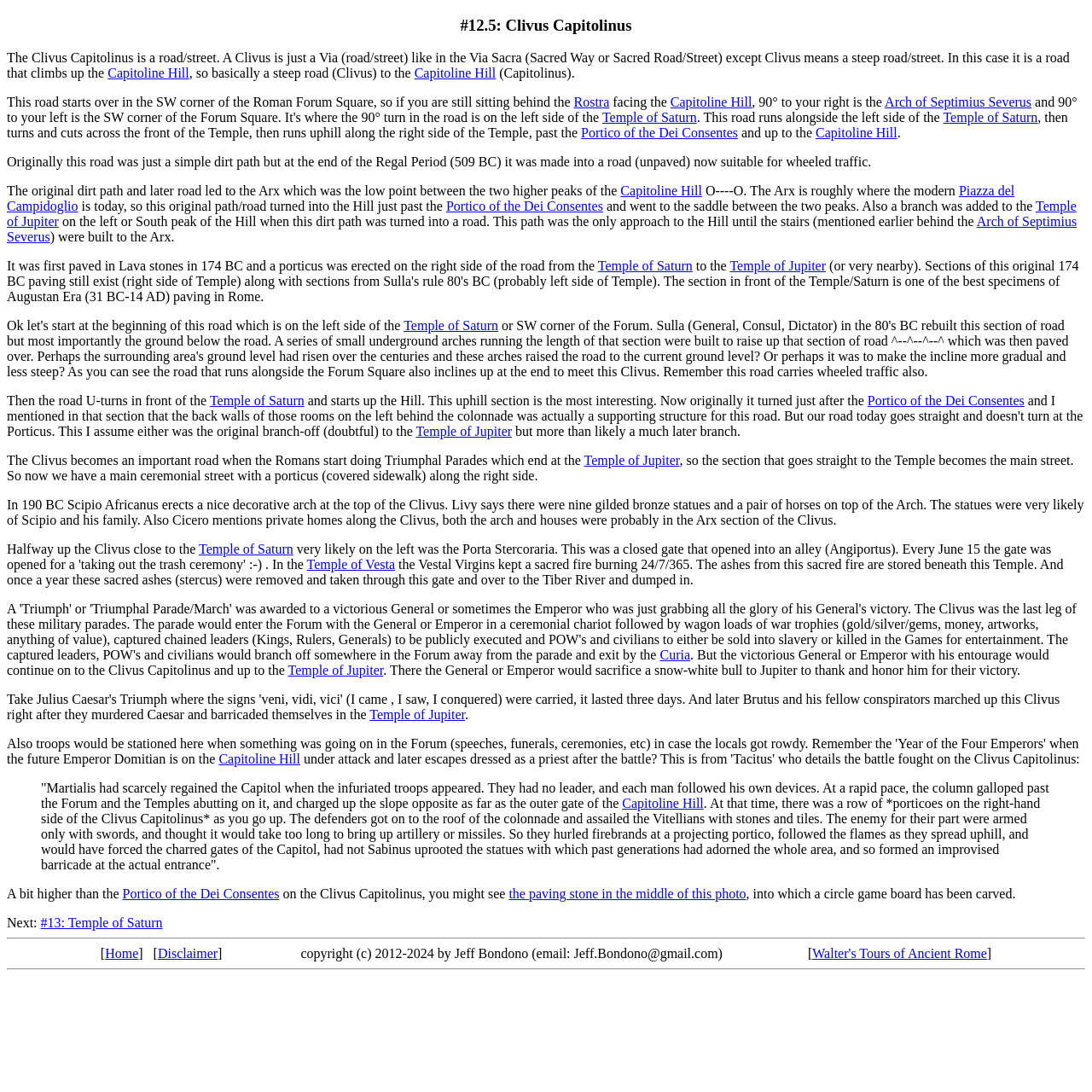Highlight the bounding box coordinates of the element you need to click to perform the following instruction: "Read the quote about Martialis."

[0.038, 0.715, 0.962, 0.8]